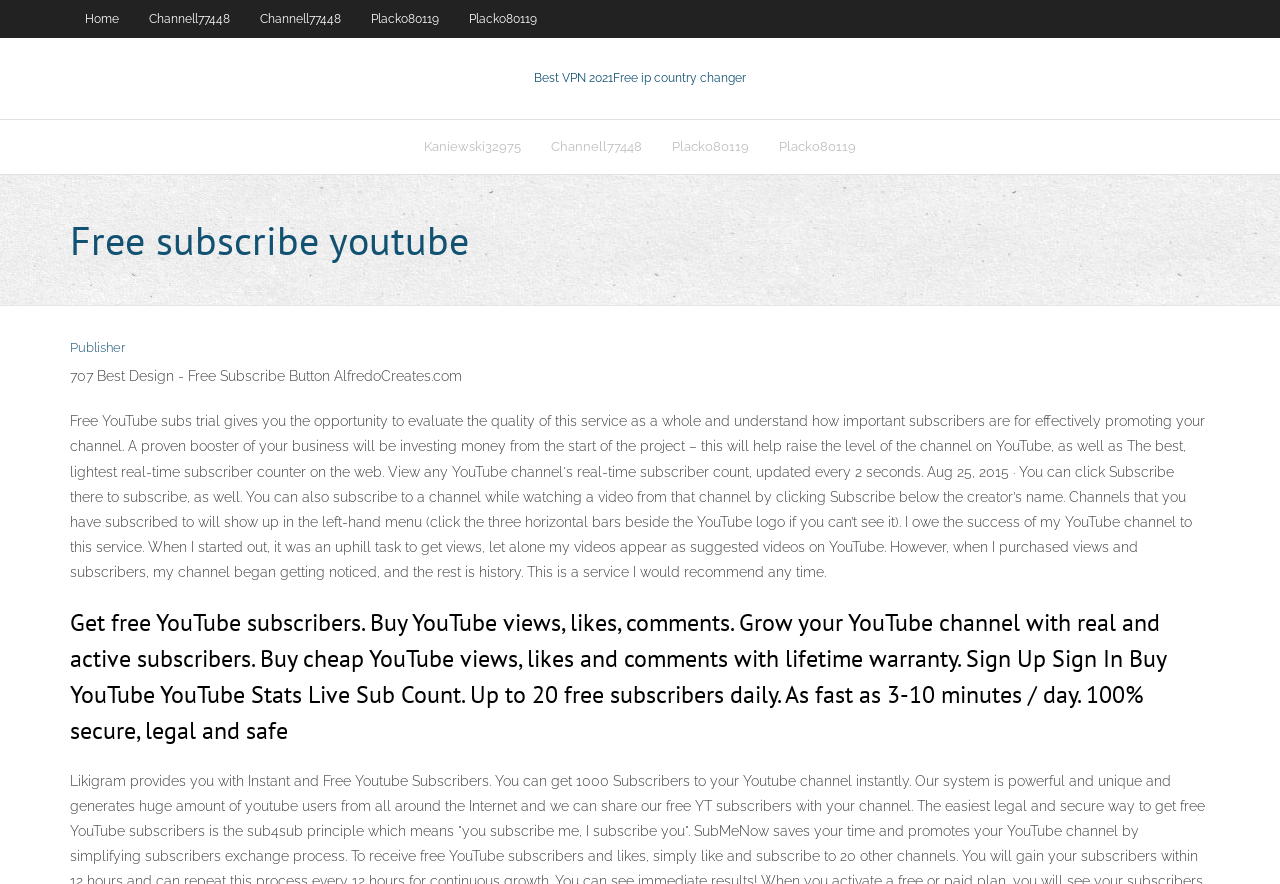With reference to the image, please provide a detailed answer to the following question: What is the name of the website mentioned in the content?

The website's content mentions '707 Best Design - Free Subscribe Button AlfredoCreates.com', suggesting that AlfredoCreates.com is a related website or service.